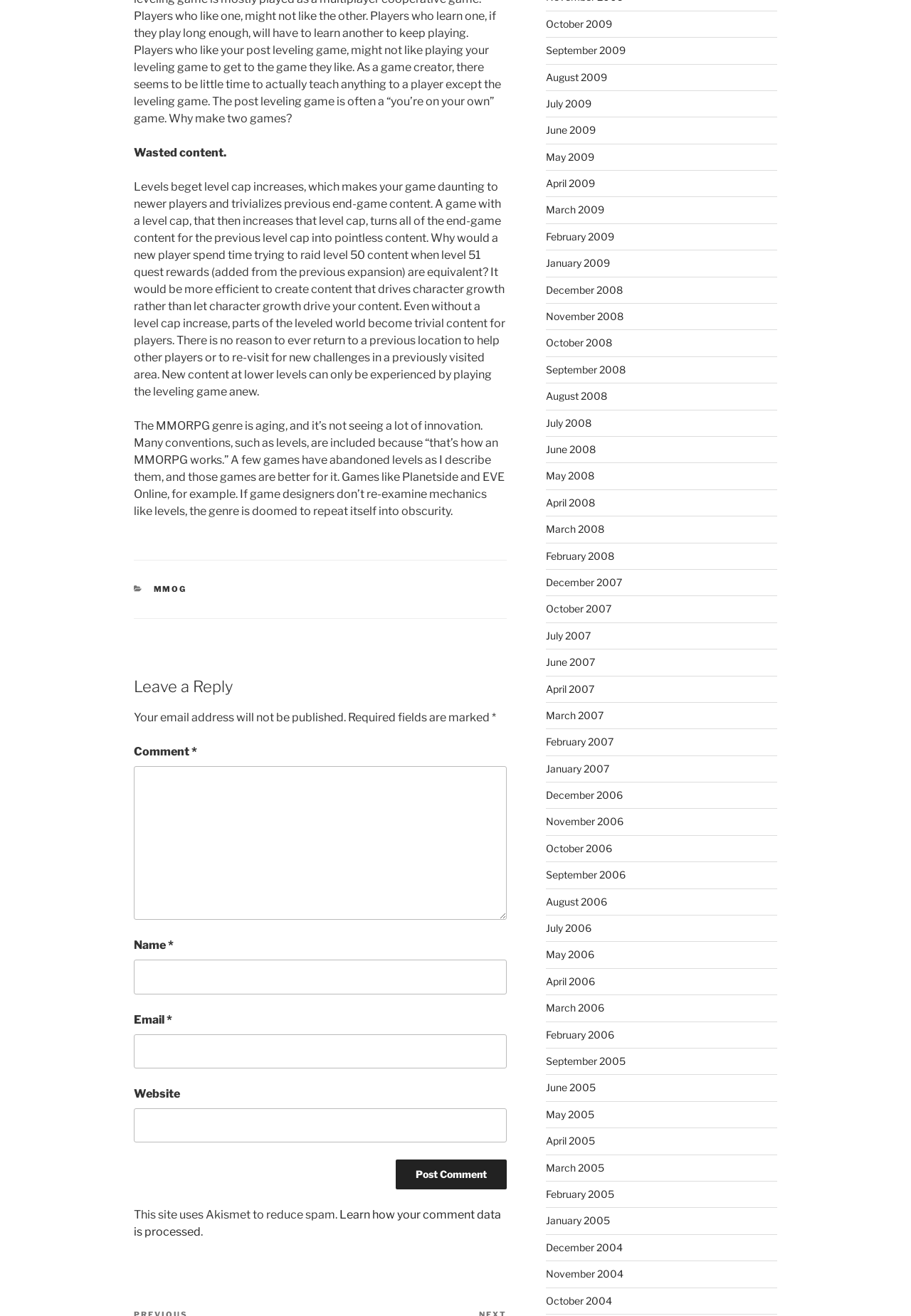Based on the image, give a detailed response to the question: What is the purpose of the 'Post navigation' section?

The purpose of the 'Post navigation' section is to show archives of previous posts, as indicated by the links to different months and years, allowing users to navigate and access older content.